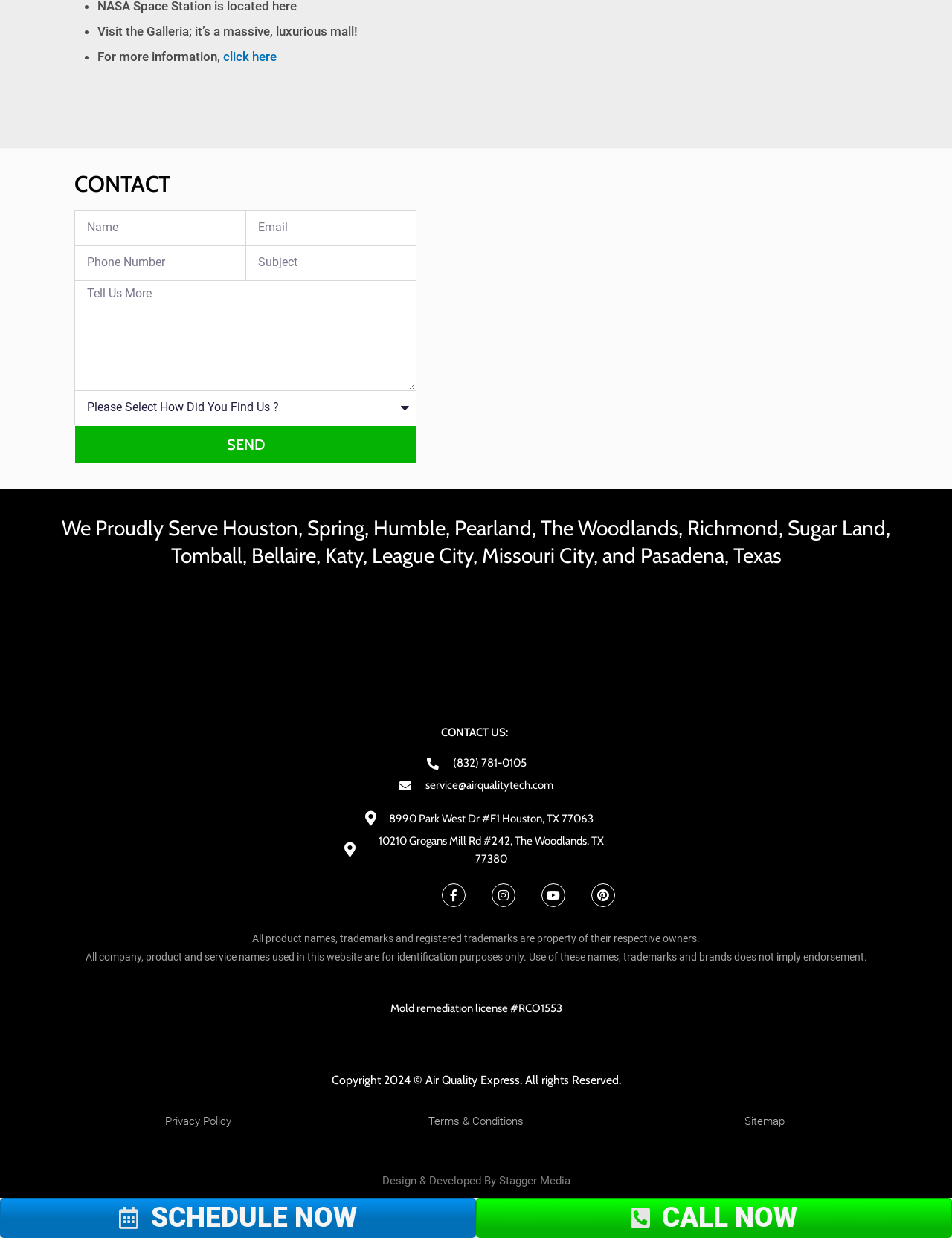Specify the bounding box coordinates for the region that must be clicked to perform the given instruction: "Click the SEND button".

[0.078, 0.344, 0.438, 0.375]